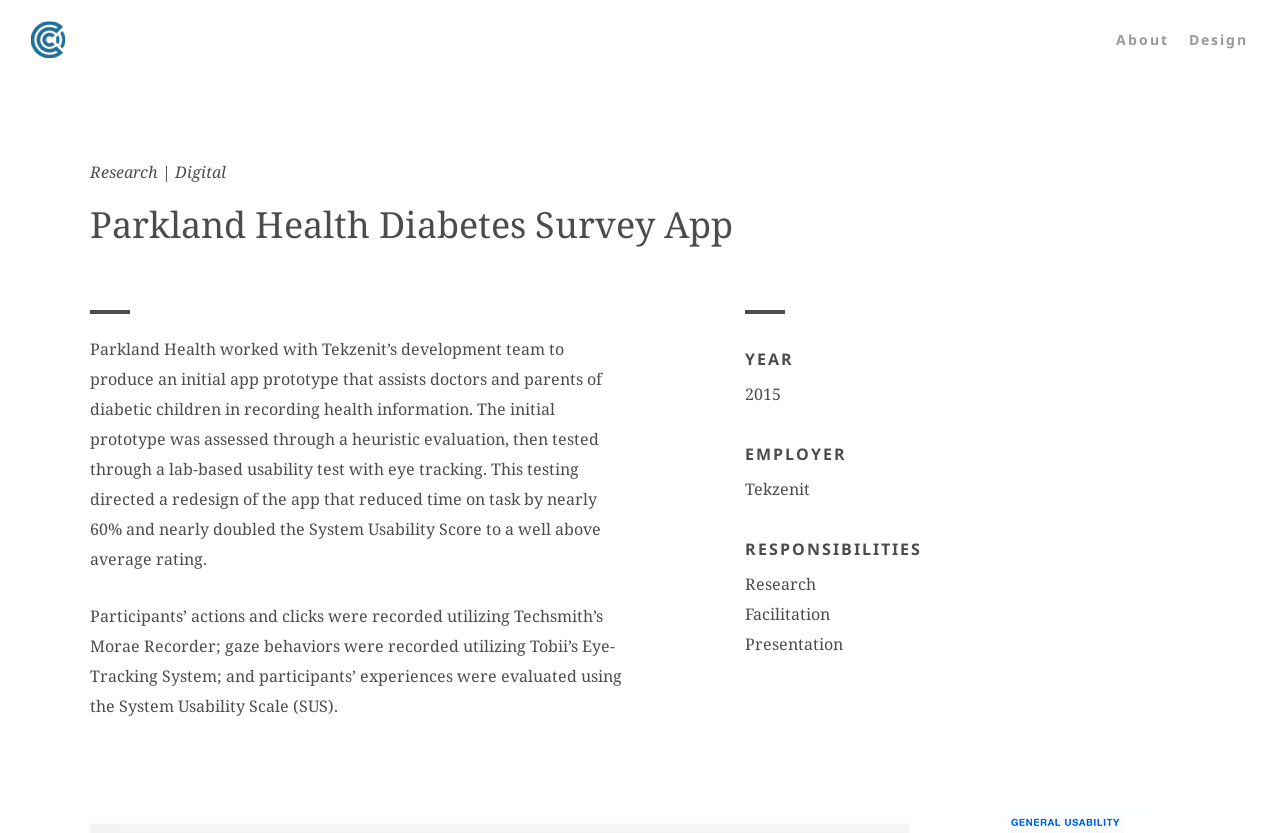Answer the following inquiry with a single word or phrase:
What is the purpose of the app?

Recording health information